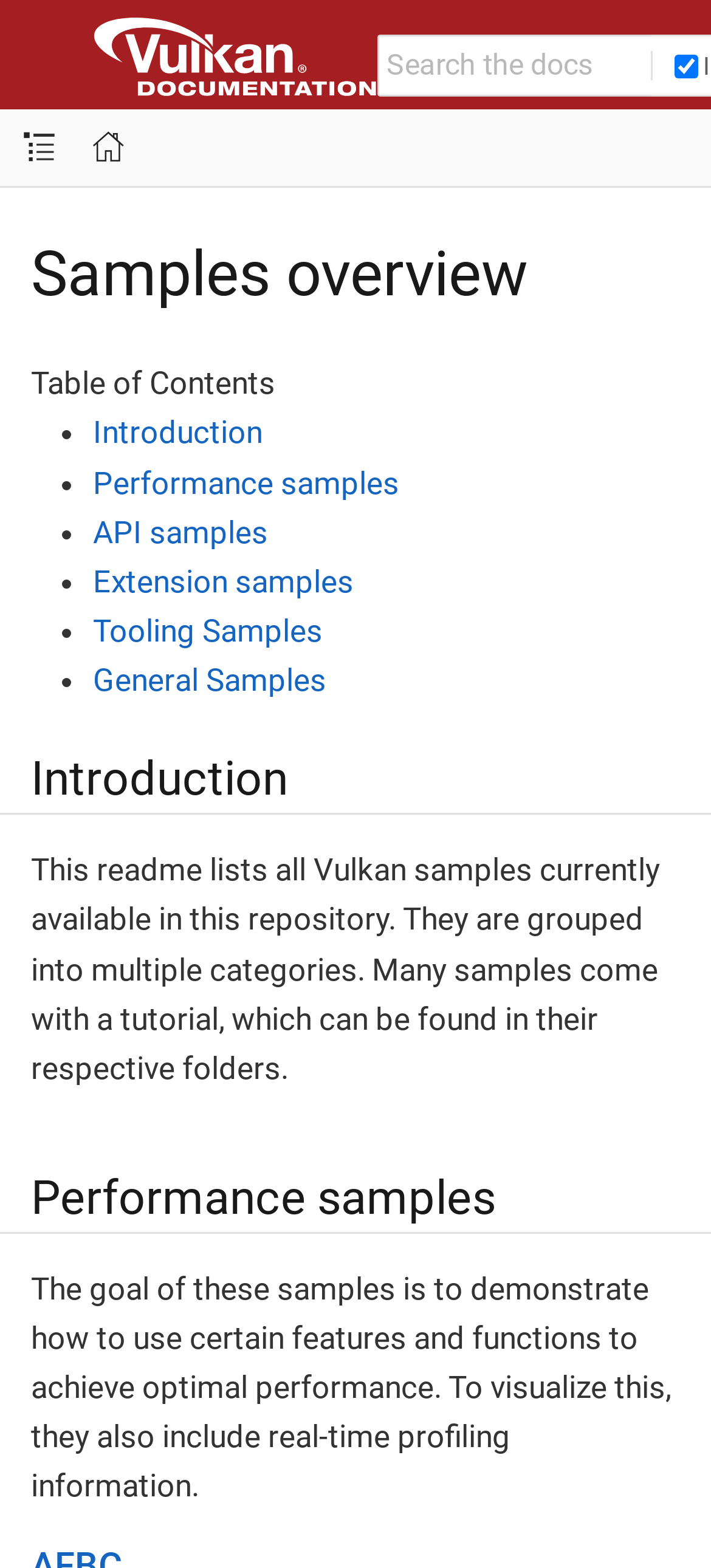What is the purpose of the performance samples?
Based on the image, answer the question with as much detail as possible.

Based on the static text 'The goal of these samples is to demonstrate how to use certain features and functions to achieve optimal performance.', the purpose of the performance samples is to demonstrate how to use certain features and functions to achieve optimal performance.